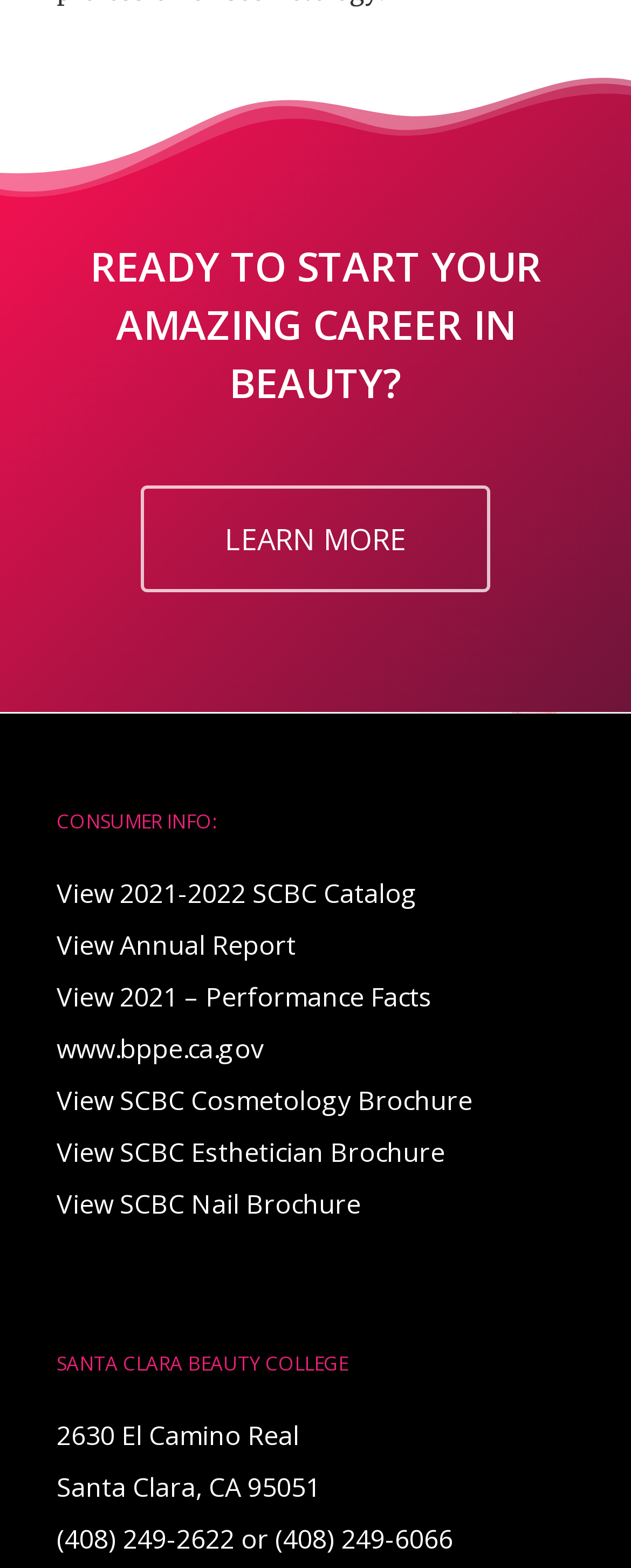Please predict the bounding box coordinates of the element's region where a click is necessary to complete the following instruction: "View Jargon Buster". The coordinates should be represented by four float numbers between 0 and 1, i.e., [left, top, right, bottom].

None